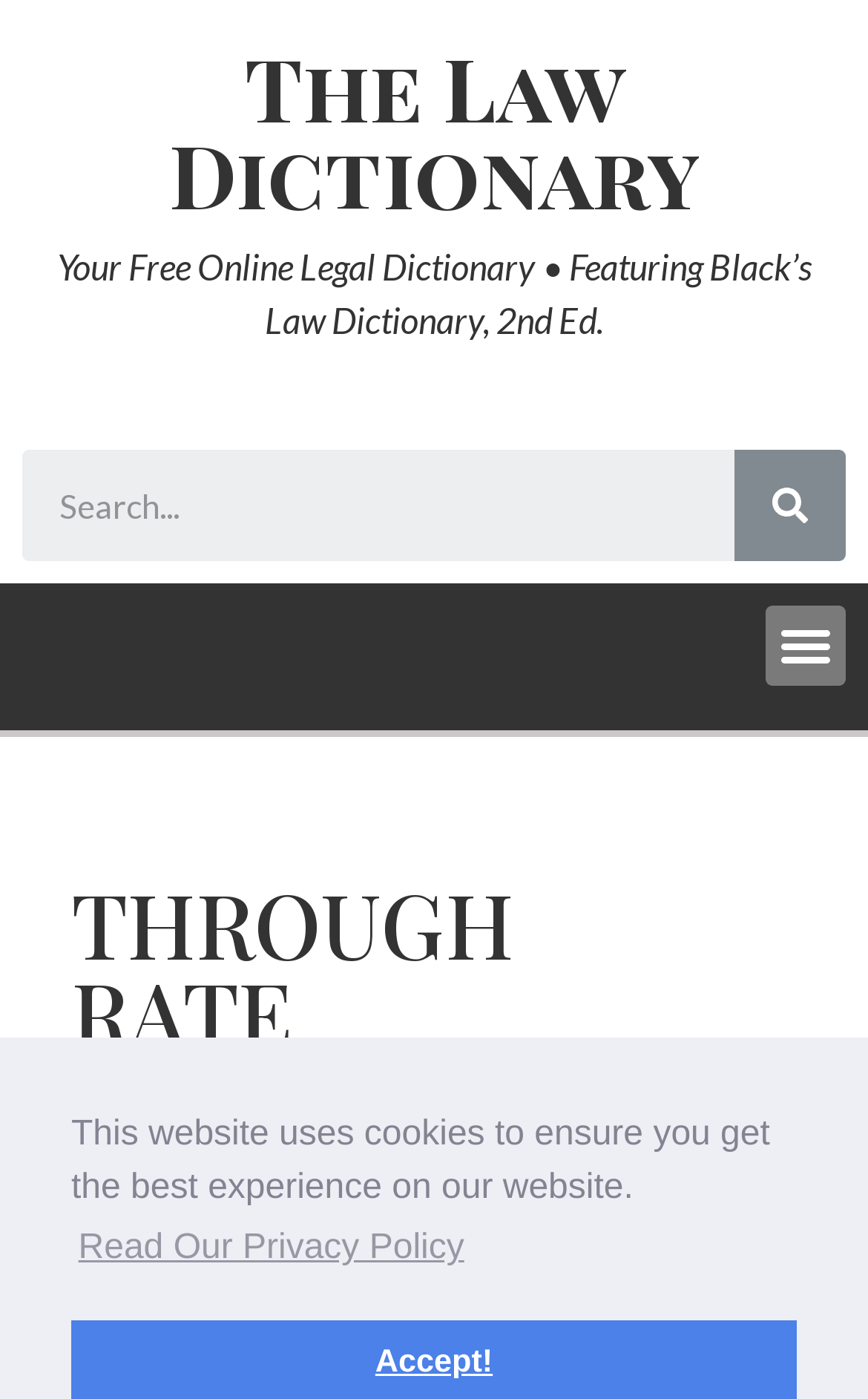Answer succinctly with a single word or phrase:
What is the name of the law dictionary featured on this website?

Black's Law Dictionary